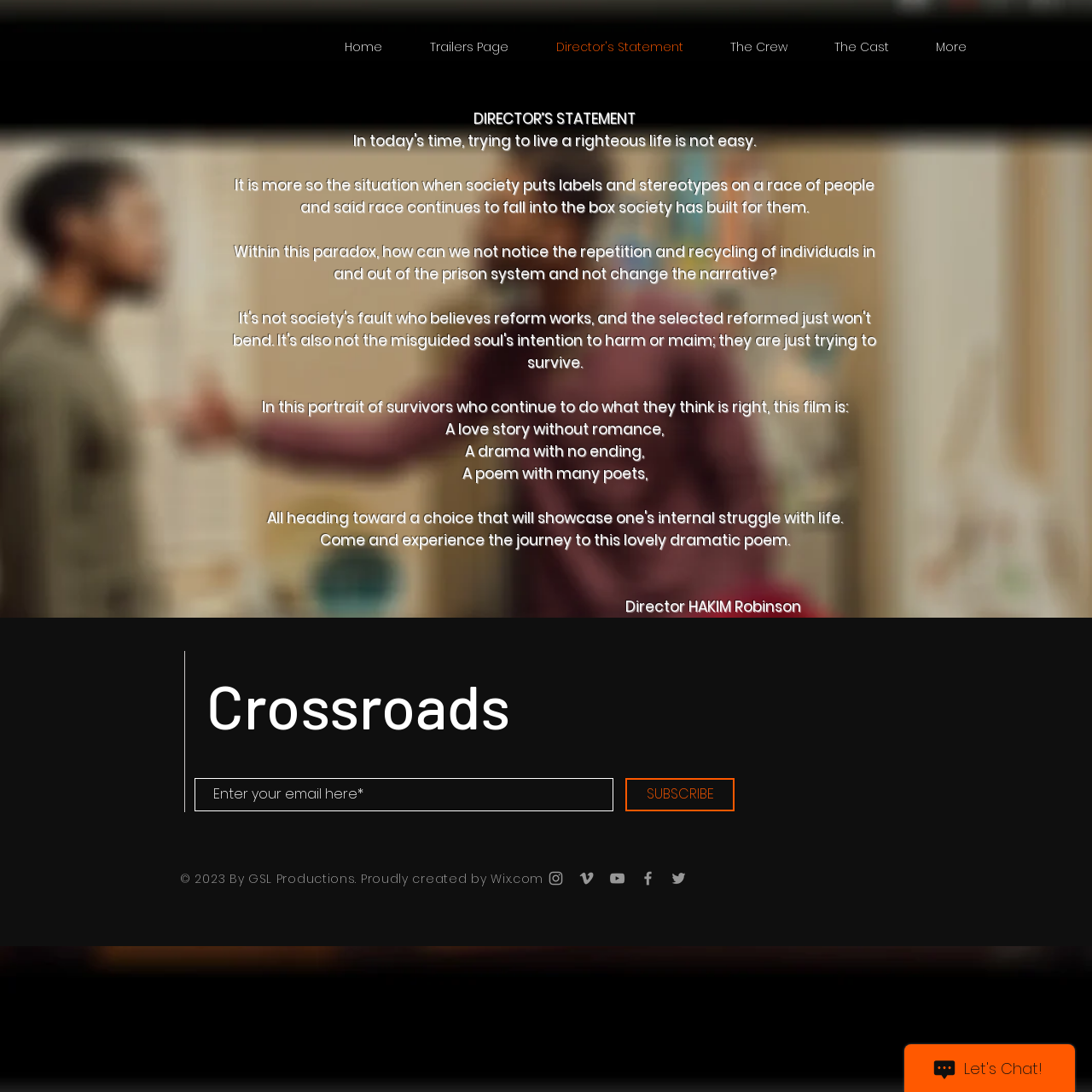Find the bounding box coordinates of the element I should click to carry out the following instruction: "Check the 'Director's Statement'".

[0.488, 0.029, 0.647, 0.057]